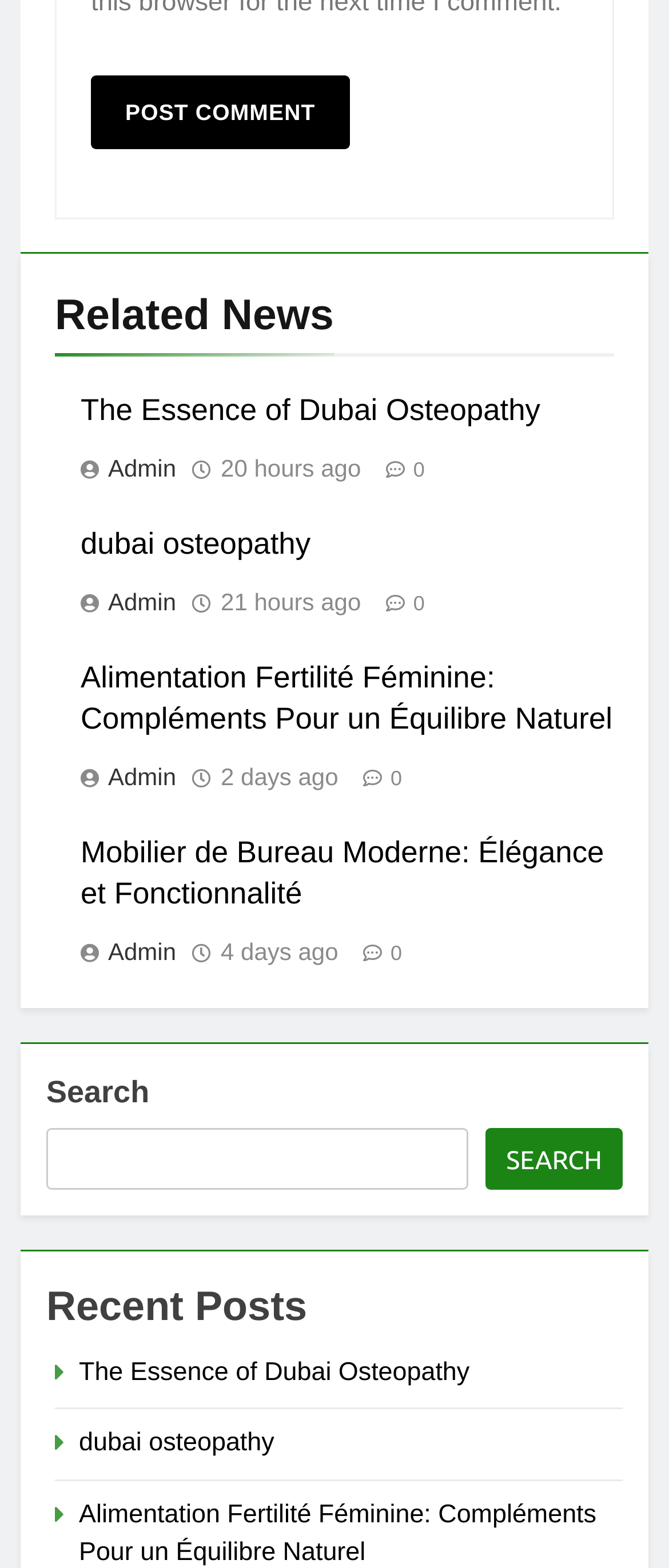Please identify the coordinates of the bounding box that should be clicked to fulfill this instruction: "view related news".

[0.082, 0.184, 0.918, 0.228]